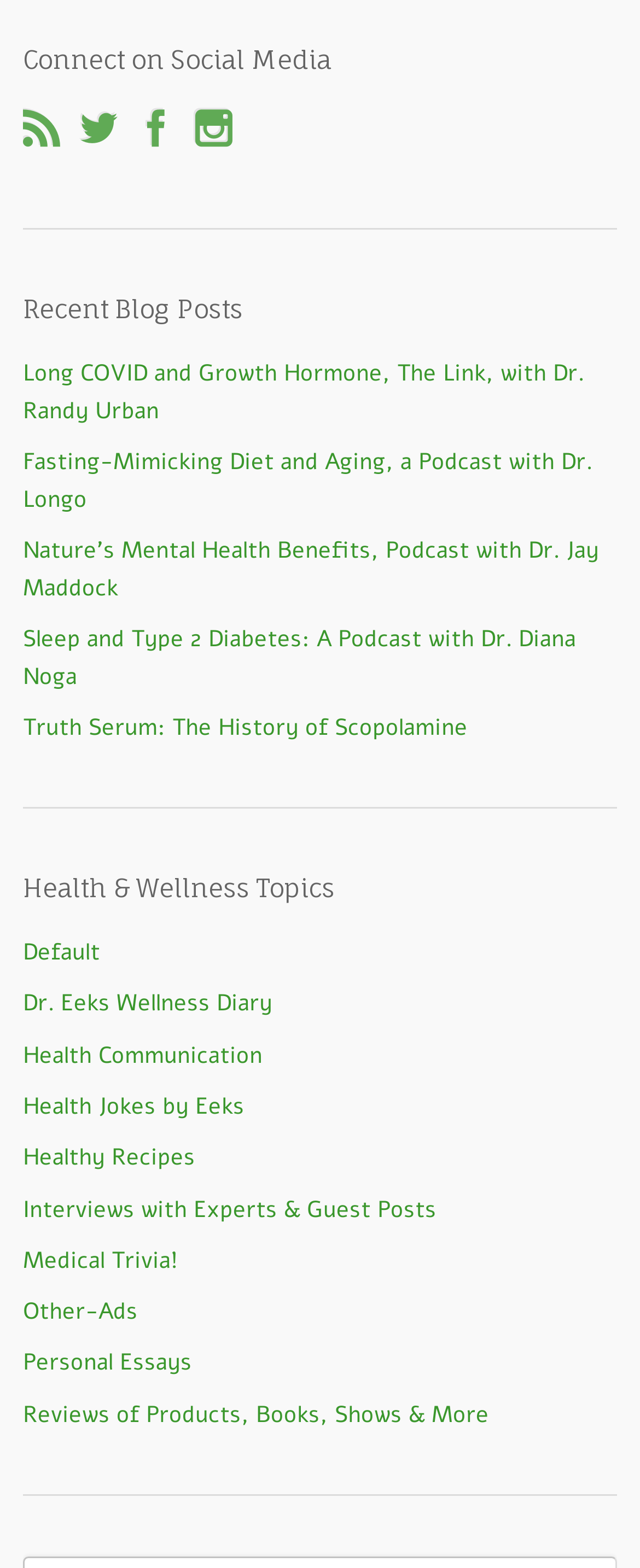Identify the bounding box coordinates of the region that should be clicked to execute the following instruction: "Read the blog post about Long COVID and Growth Hormone".

[0.036, 0.228, 0.913, 0.272]